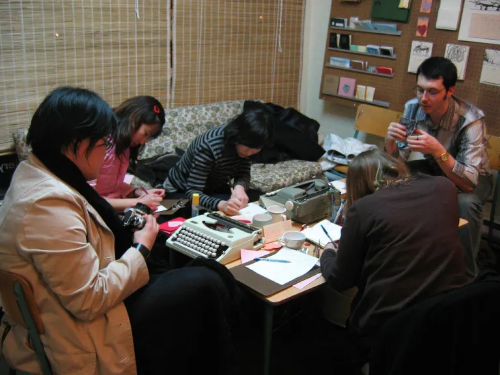What is on the wall?
Please look at the screenshot and answer using one word or phrase.

Art and materials